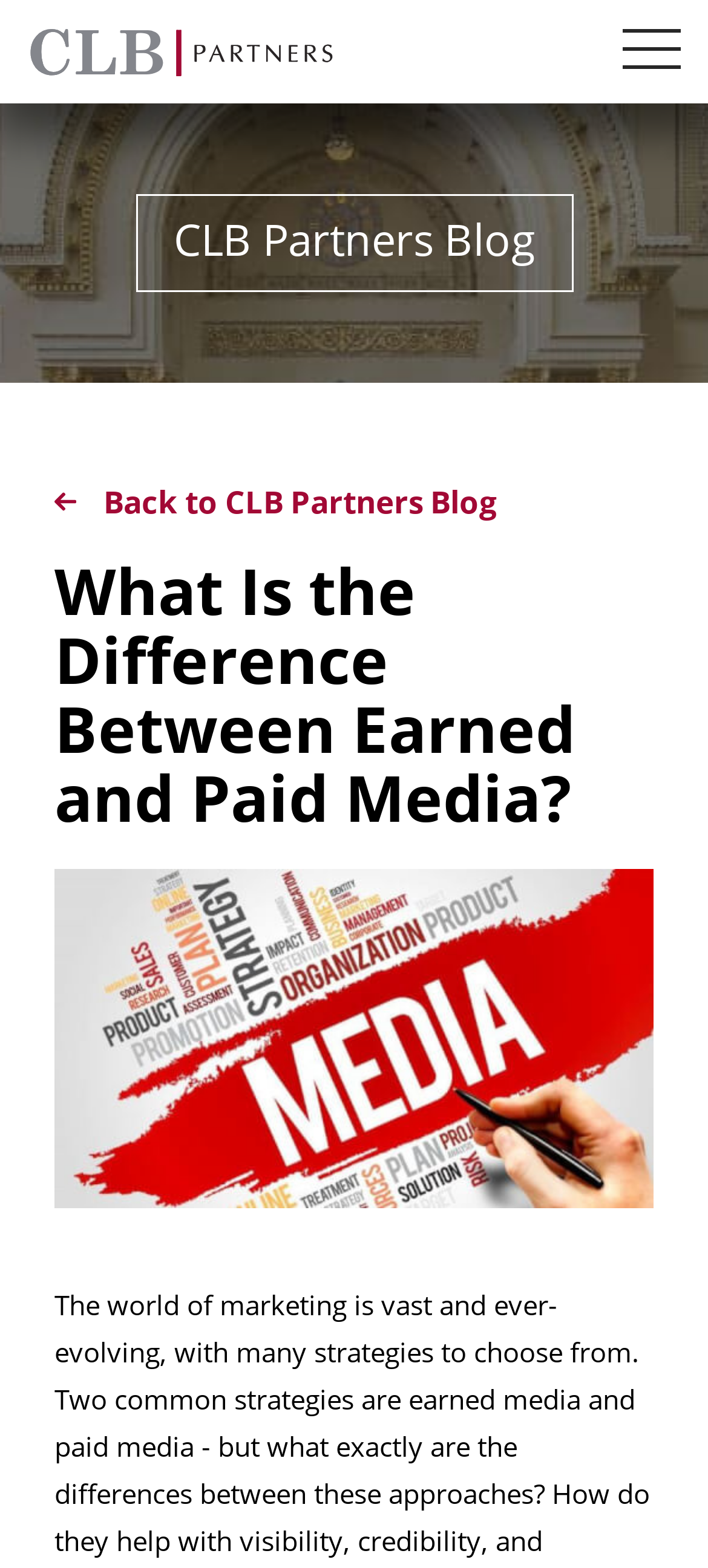Provide a thorough and detailed response to the question by examining the image: 
What is the name of the blog?

The name of the blog is CLB Partners Blog, which is indicated by the heading element with a bounding box of [0.245, 0.137, 0.755, 0.169].